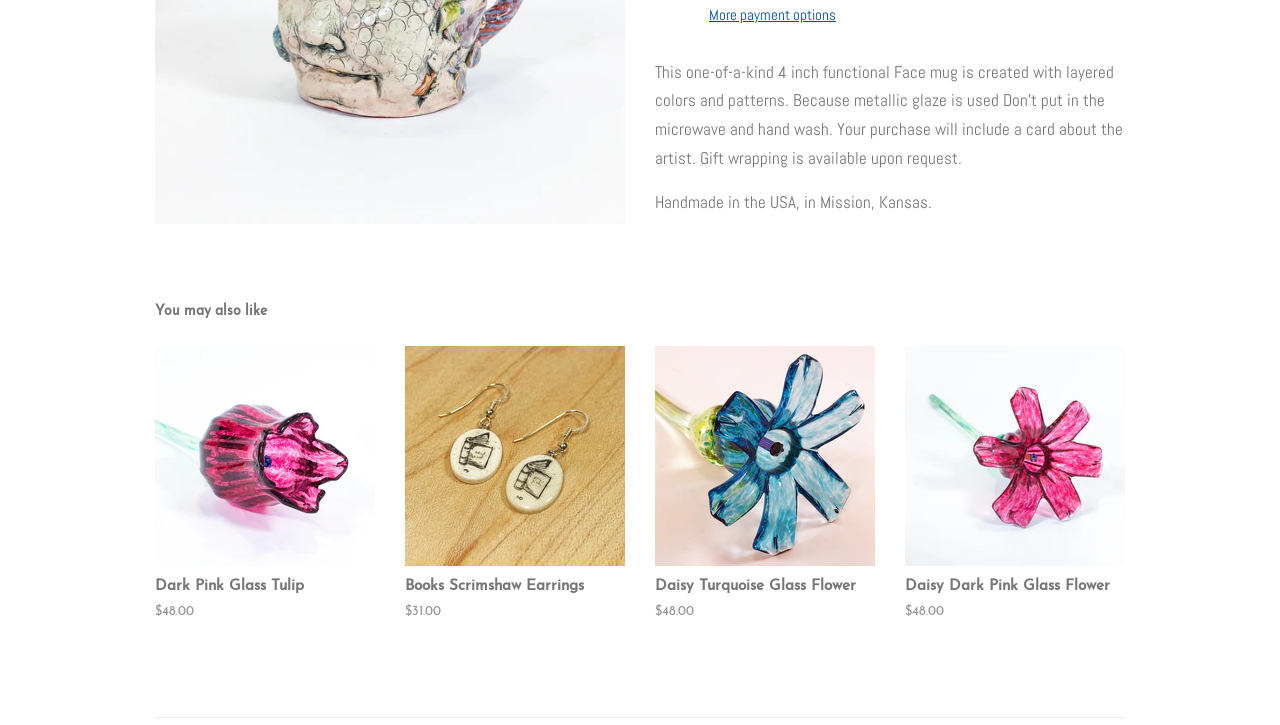From the screenshot, find the bounding box of the UI element matching this description: "TABLETOP ART". Supply the bounding box coordinates in the form [left, top, right, bottom], each a float between 0 and 1.

[0.383, 0.146, 0.483, 0.197]